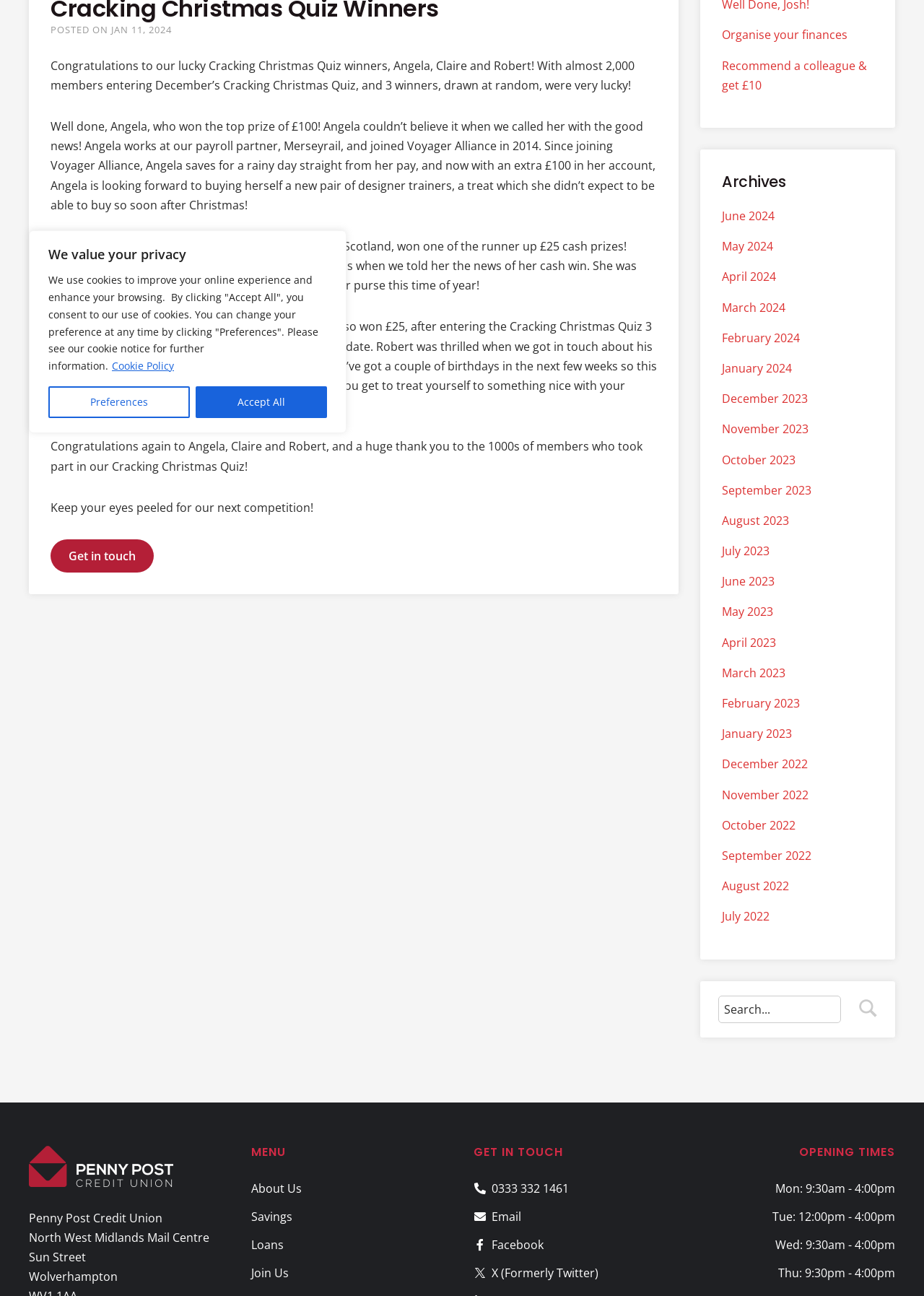Locate the bounding box coordinates for the element described below: "input value="Search..." name="s" value="Search..."". The coordinates must be four float values between 0 and 1, formatted as [left, top, right, bottom].

[0.777, 0.768, 0.91, 0.789]